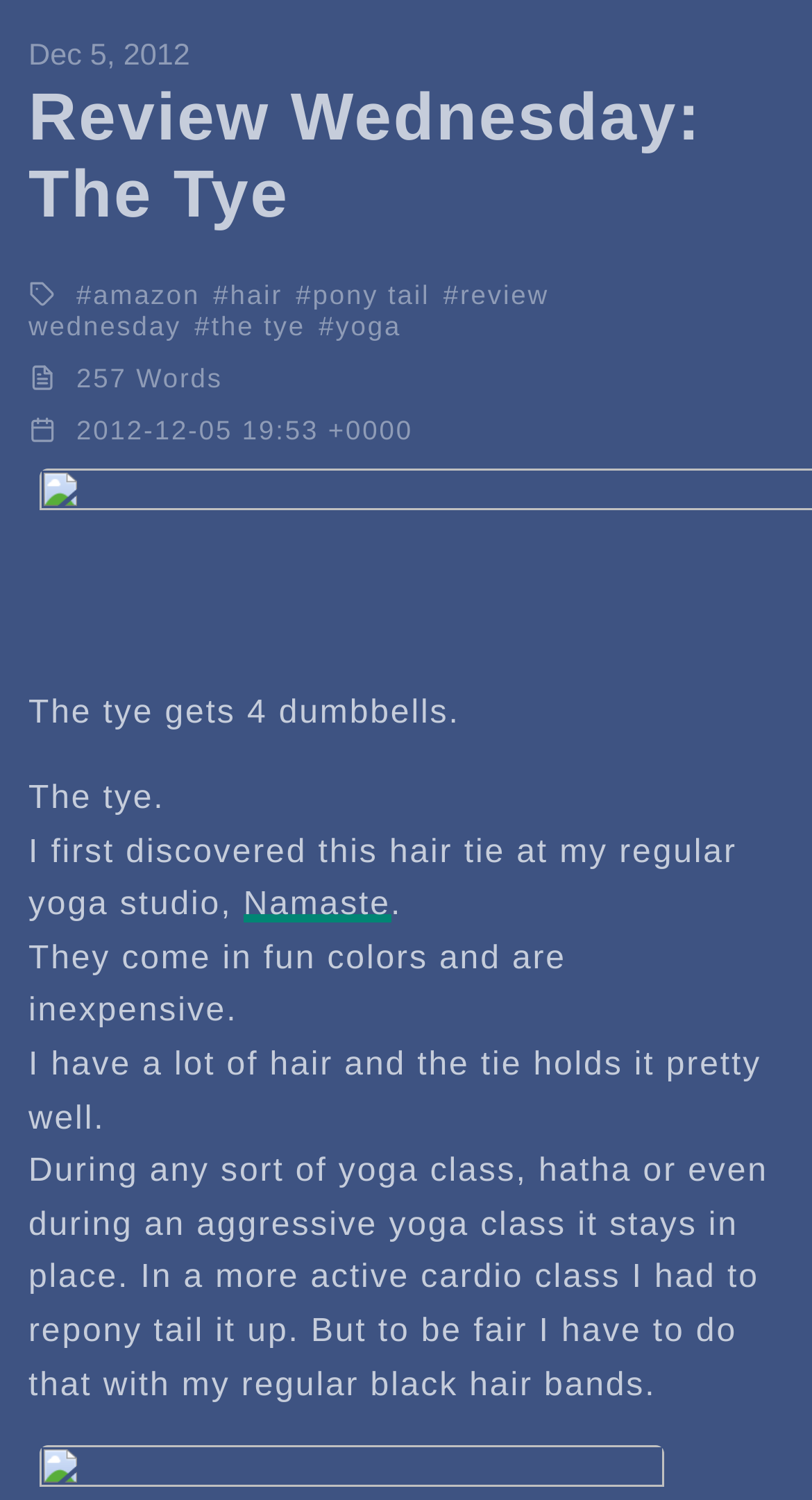Articulate a detailed summary of the webpage's content and design.

This webpage is a review of a hair tie product called "The Tye". At the top, there is a header section with the title "Review Wednesday: The Tye" and a date "Dec 5, 2012". Below the header, there is a footer section with several links, including "amazon", "hair", "pony tail", "review wednesday", "the tye", and "yoga". There are also three small images in the footer section.

The main content of the review is divided into several paragraphs. The first paragraph states that "The tye gets 4 dumbbells" and "The tye". The second paragraph explains how the author discovered the hair tie at their regular yoga studio, Namaste. The third paragraph describes the product's features, saying that it comes in fun colors and is inexpensive. The fourth paragraph discusses the product's performance, stating that it holds the author's hair well, even during yoga classes, but may need to be readjusted during more active cardio classes.

Throughout the review, there are no images of the product itself, but rather small images in the footer section that may be related to the website or the author. The overall layout is simple, with a clear hierarchy of headings and paragraphs, making it easy to follow the author's review of "The Tye" hair tie.